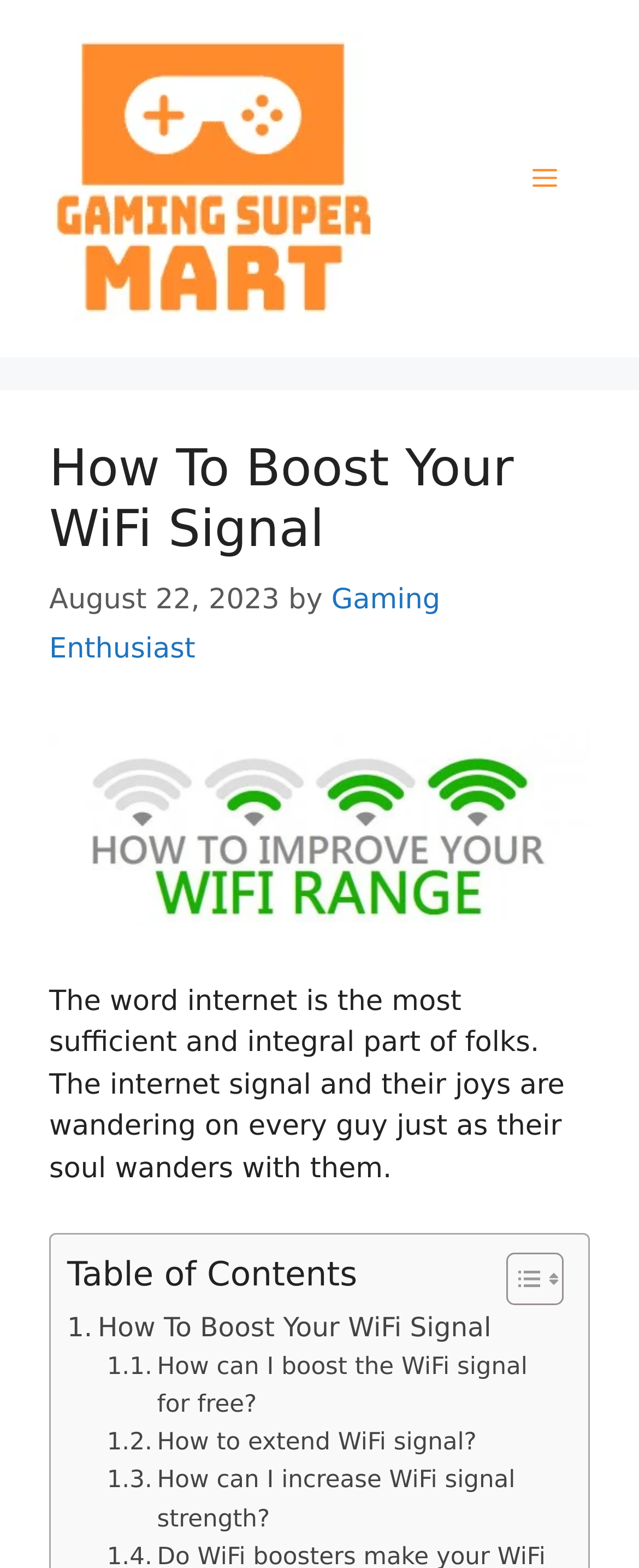Please provide a detailed answer to the question below based on the screenshot: 
What is the author of the article?

The author of the article is mentioned in the link element with the text 'Gaming Enthusiast', which suggests that the author is an individual or entity with an interest in gaming.